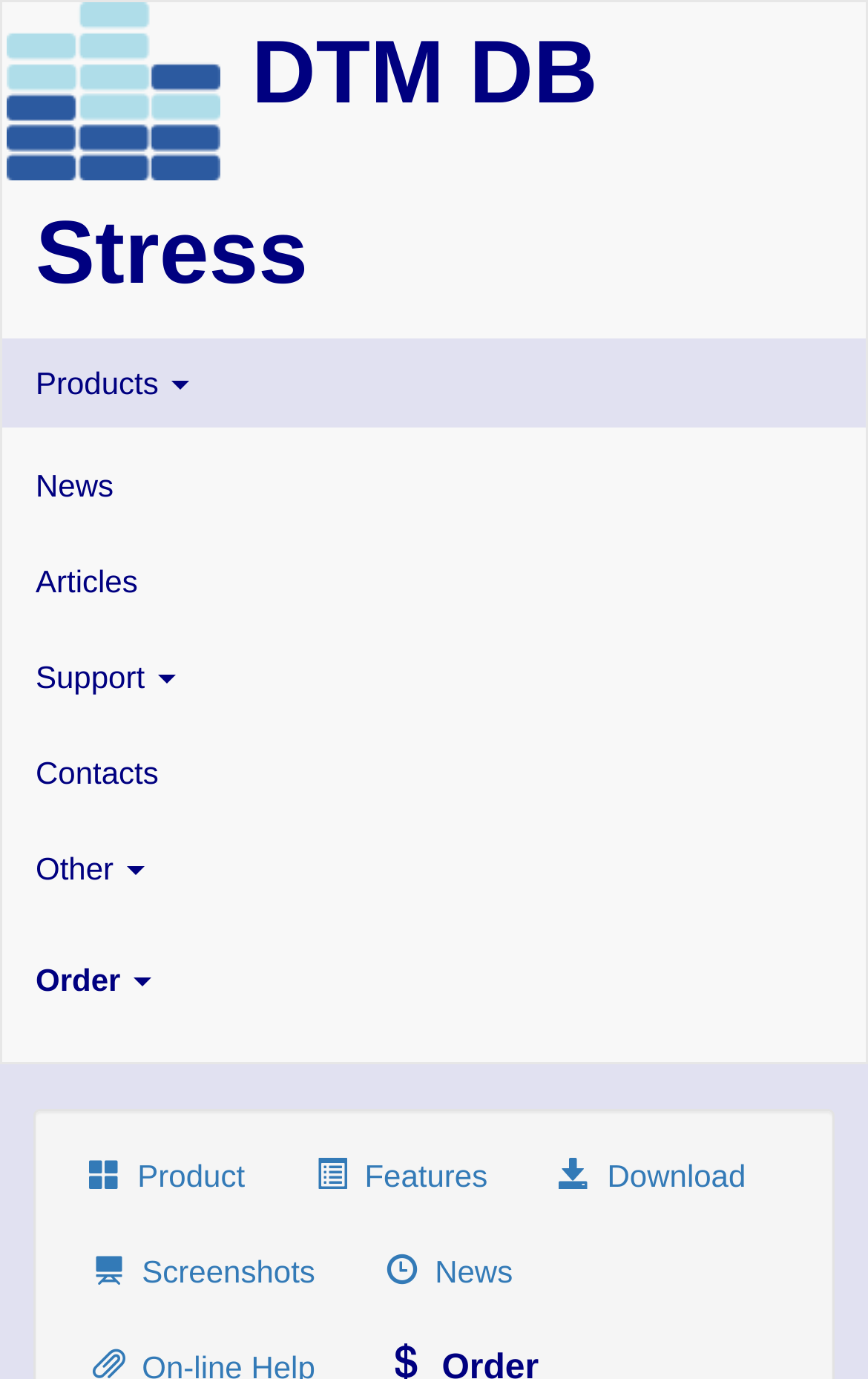Please identify the bounding box coordinates of the element's region that should be clicked to execute the following instruction: "view products". The bounding box coordinates must be four float numbers between 0 and 1, i.e., [left, top, right, bottom].

[0.003, 0.245, 0.997, 0.309]